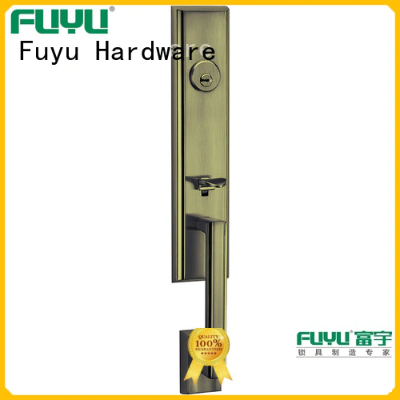Detail all significant aspects of the image you see.

This image features a stylish zinc tubular door lock from FUYU Hardware, a well-known manufacturer established in 1999. The lock boasts a sleek design suitable for a variety of doors, showcasing FUYU's commitment to quality and innovation in security solutions. The product is highlighted by a golden seal indicating a 100% satisfaction guarantee, reinforcing the brand's reputation for excellence. The lock's contemporary aesthetic, combined with its robust functionality, makes it an ideal choice for enhancing home security. The branding clearly visible in the image emphasizes FUYU Hardware's dedication to high-quality materials and advanced engineering in their locking systems.